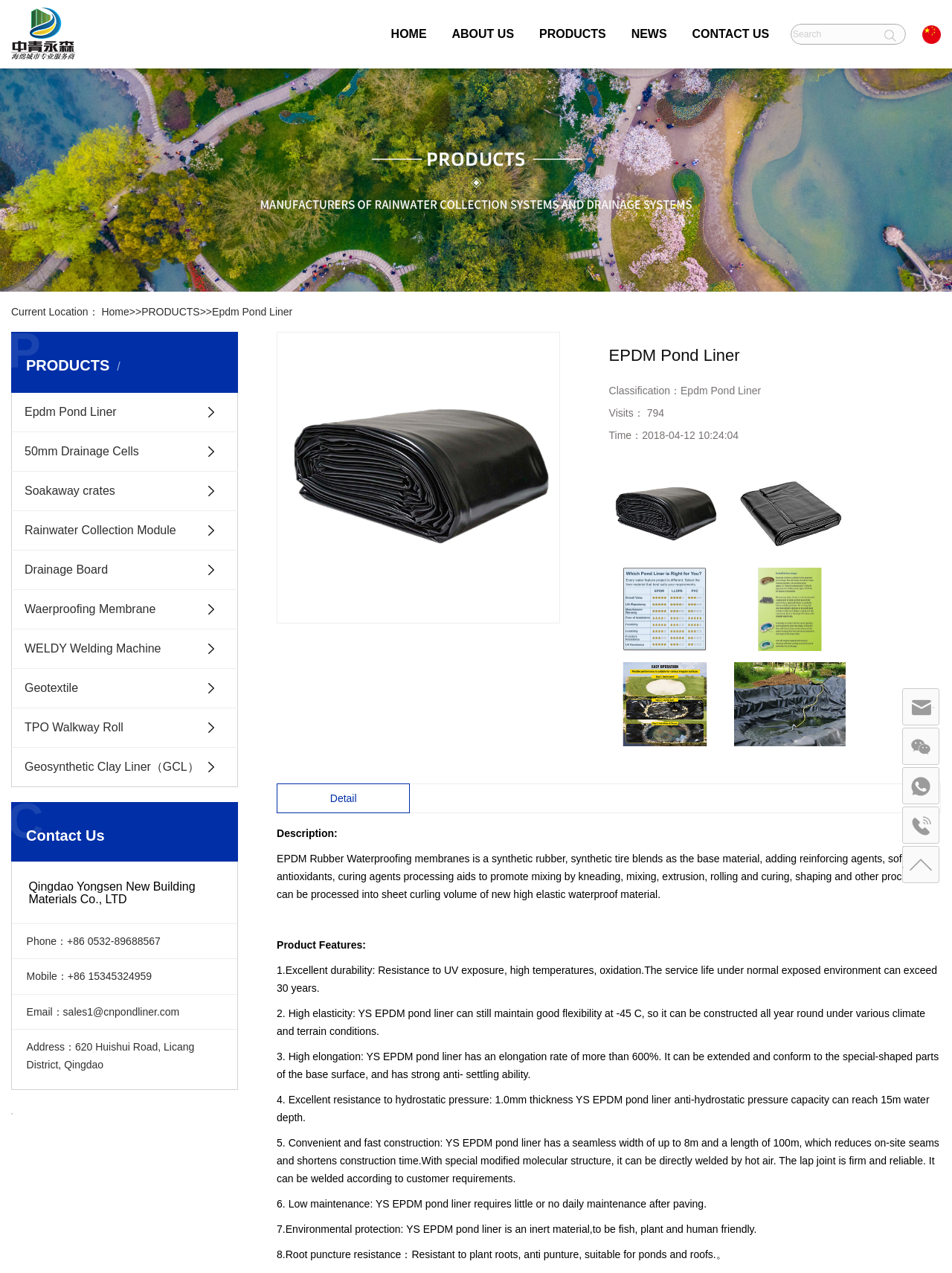Find the bounding box coordinates of the element's region that should be clicked in order to follow the given instruction: "Click the HOME link". The coordinates should consist of four float numbers between 0 and 1, i.e., [left, top, right, bottom].

[0.411, 0.0, 0.448, 0.054]